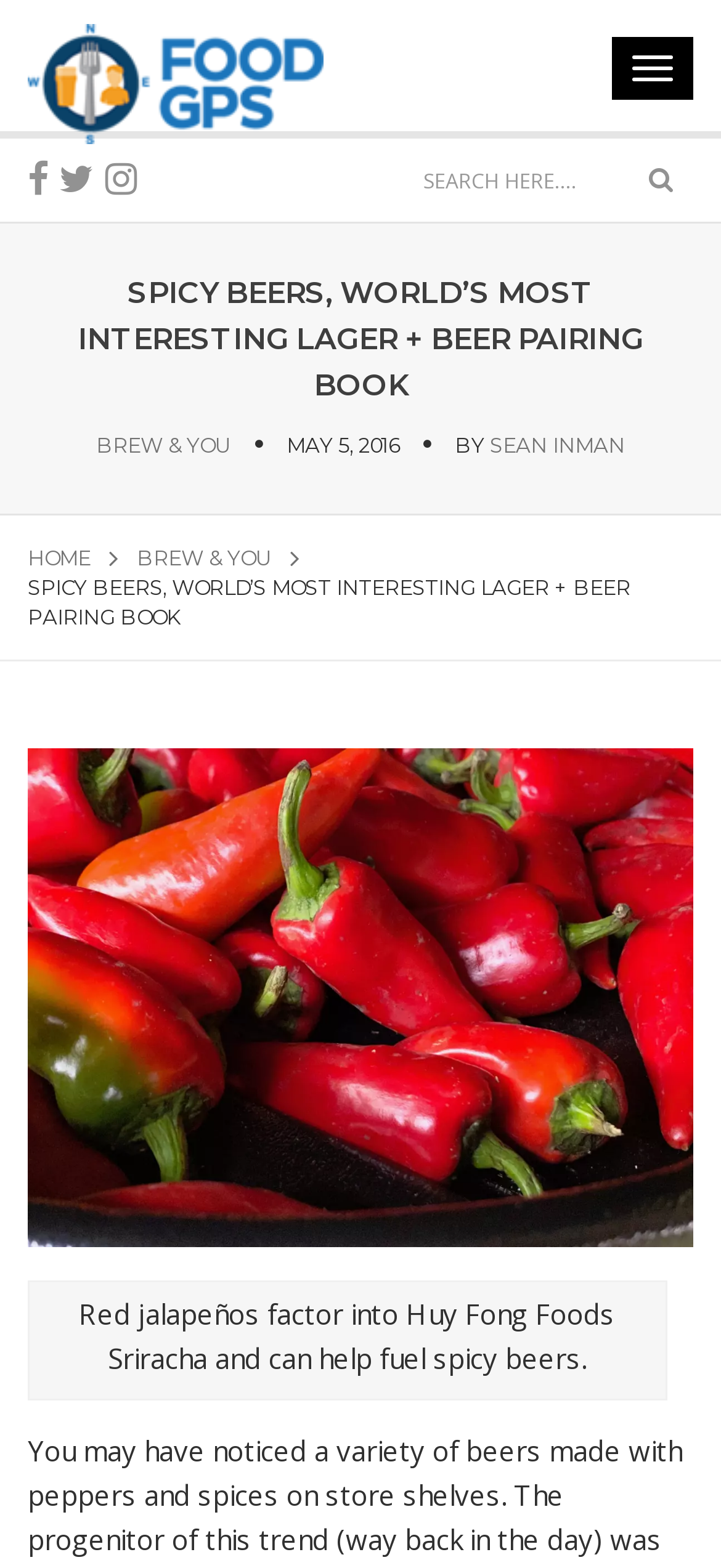Predict the bounding box coordinates for the UI element described as: "Brew & You". The coordinates should be four float numbers between 0 and 1, presented as [left, top, right, bottom].

[0.133, 0.276, 0.321, 0.292]